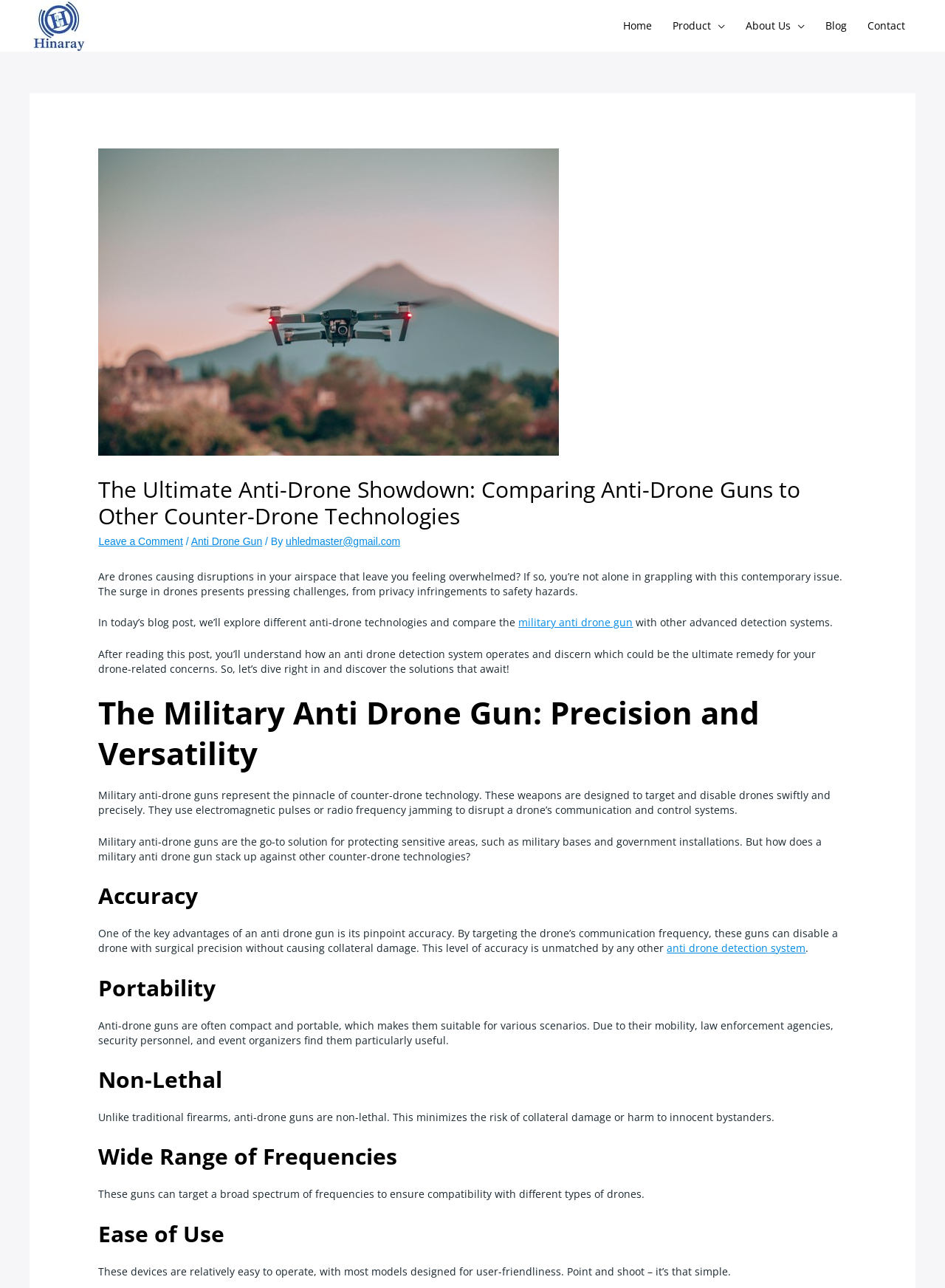Find the headline of the webpage and generate its text content.

The Ultimate Anti-Drone Showdown: Comparing Anti-Drone Guns to Other Counter-Drone Technologies